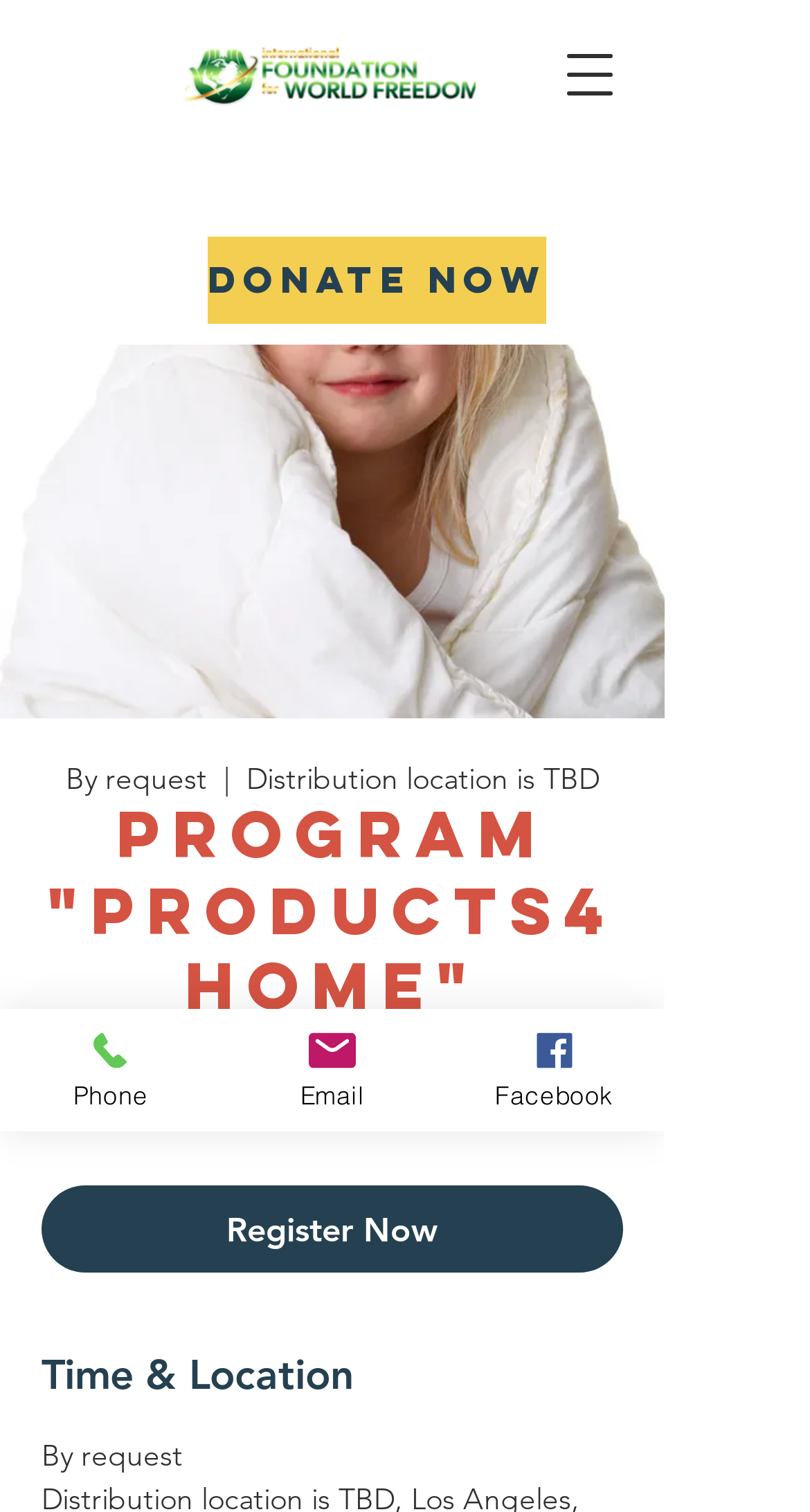Provide your answer in a single word or phrase: 
How can one register for the program?

By clicking 'Register Now'